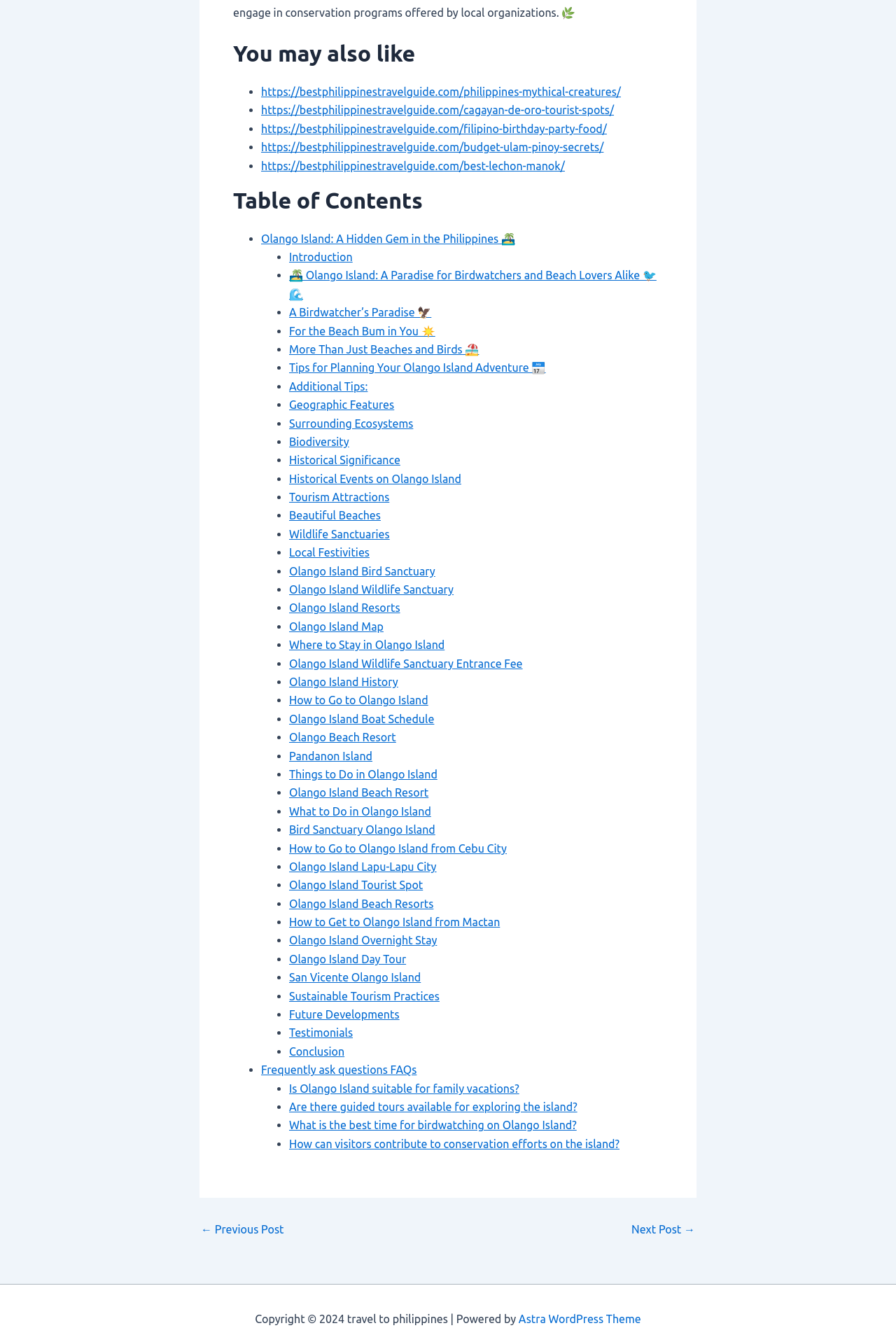Please provide a one-word or phrase answer to the question: 
What is the focus of the webpage?

Providing information about Olango Island